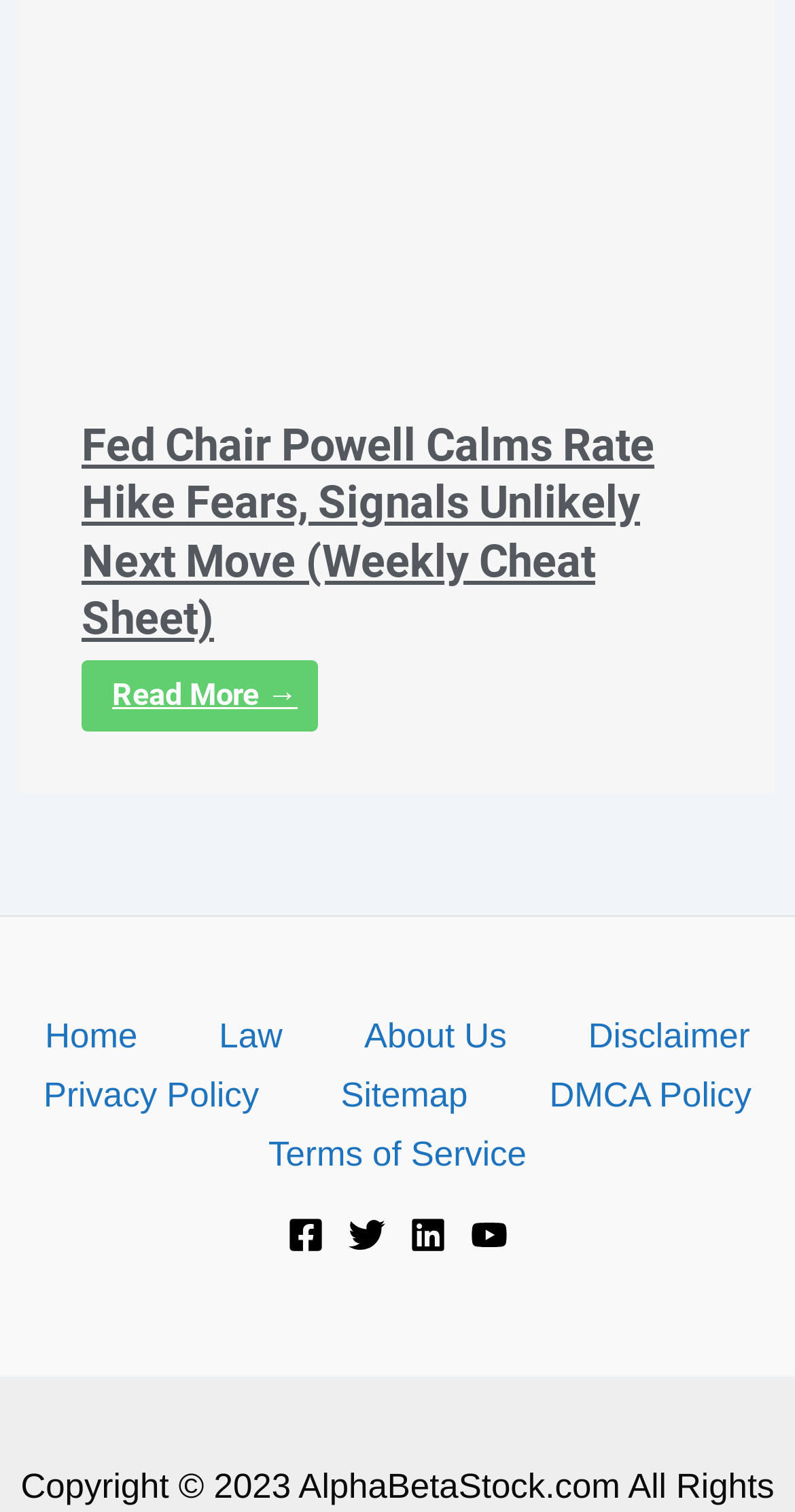How many links are there in the navigation section?
Please use the image to provide a one-word or short phrase answer.

7